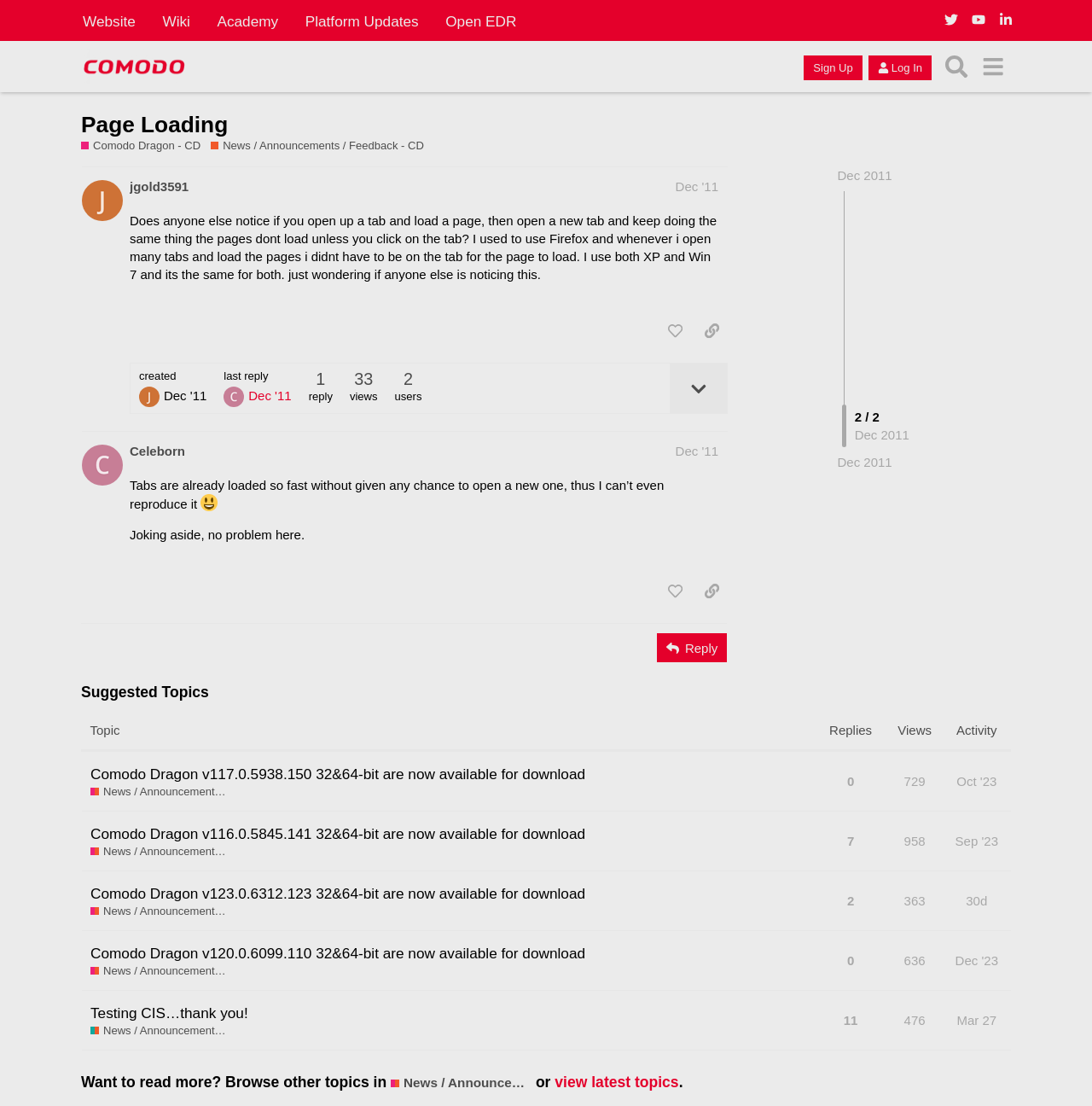Pinpoint the bounding box coordinates of the element to be clicked to execute the instruction: "View the topic 'Comodo Dragon v117.0.5938.150 32&64-bit are now available for download'".

[0.075, 0.679, 0.75, 0.734]